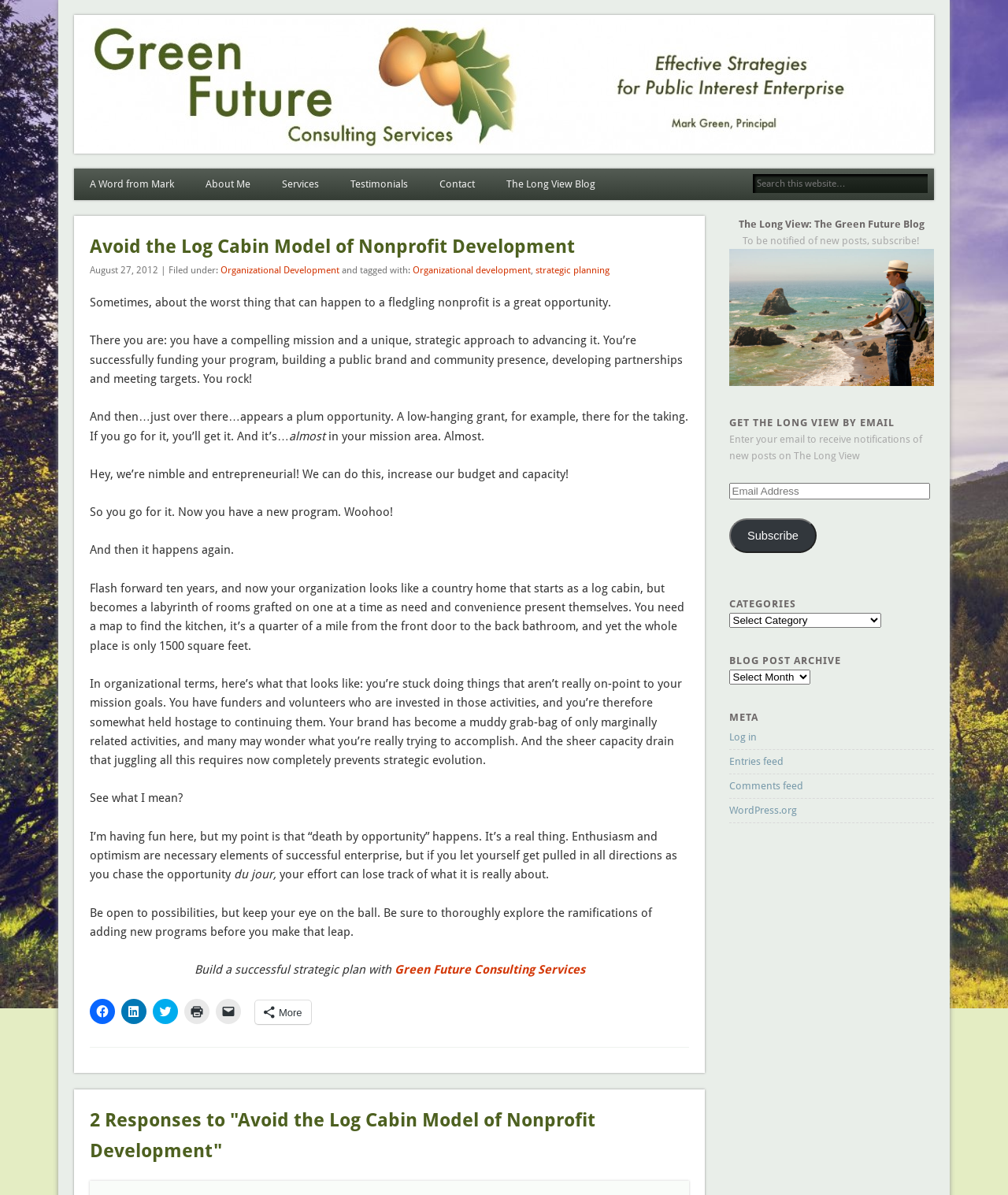Find the bounding box coordinates of the element you need to click on to perform this action: 'Read the blog post 'Avoid the Log Cabin Model of Nonprofit Development''. The coordinates should be represented by four float values between 0 and 1, in the format [left, top, right, bottom].

[0.089, 0.194, 0.684, 0.233]